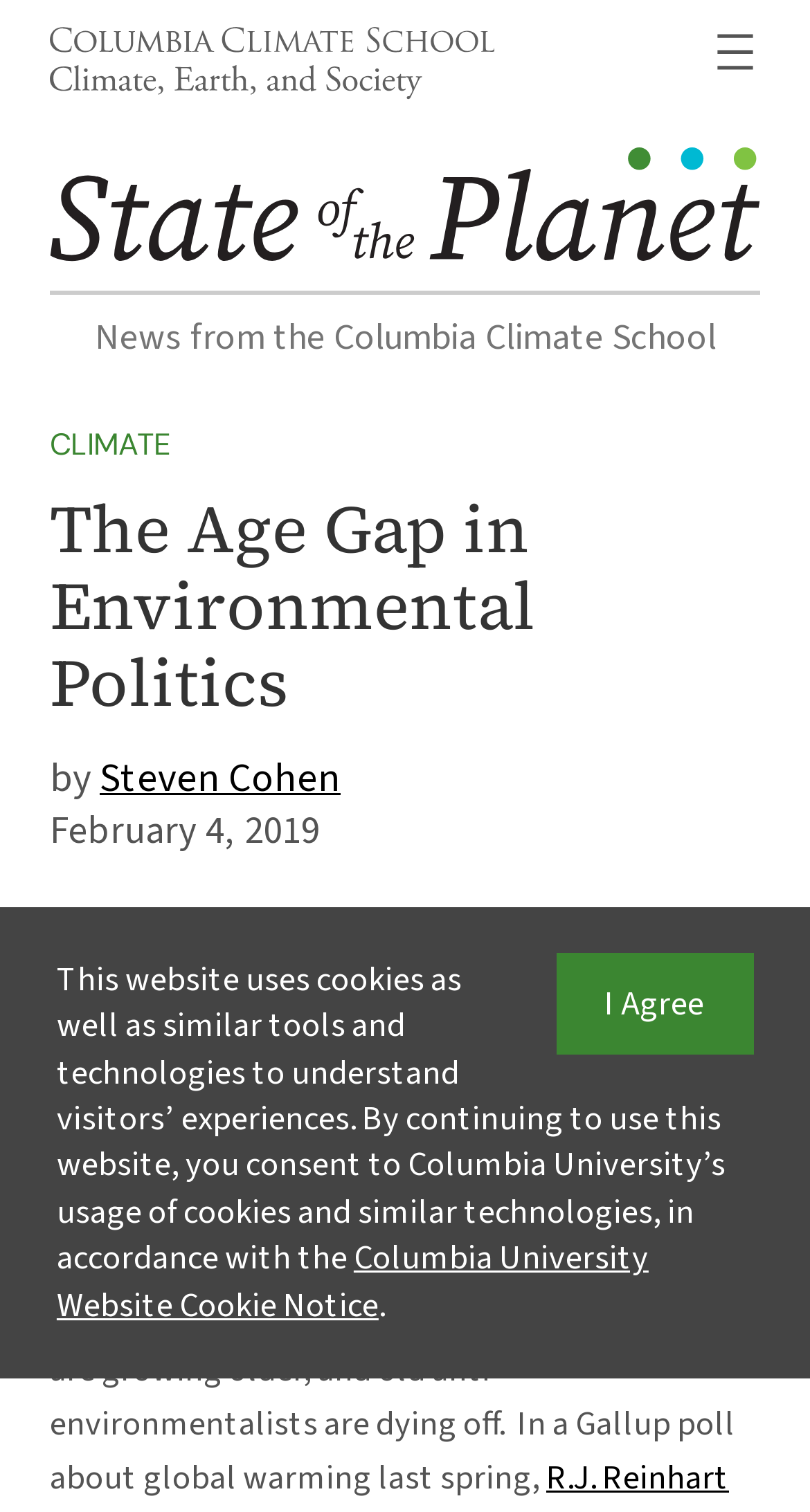Identify the bounding box coordinates of the clickable section necessary to follow the following instruction: "View the news from the Columbia Climate School". The coordinates should be presented as four float numbers from 0 to 1, i.e., [left, top, right, bottom].

[0.117, 0.206, 0.883, 0.24]